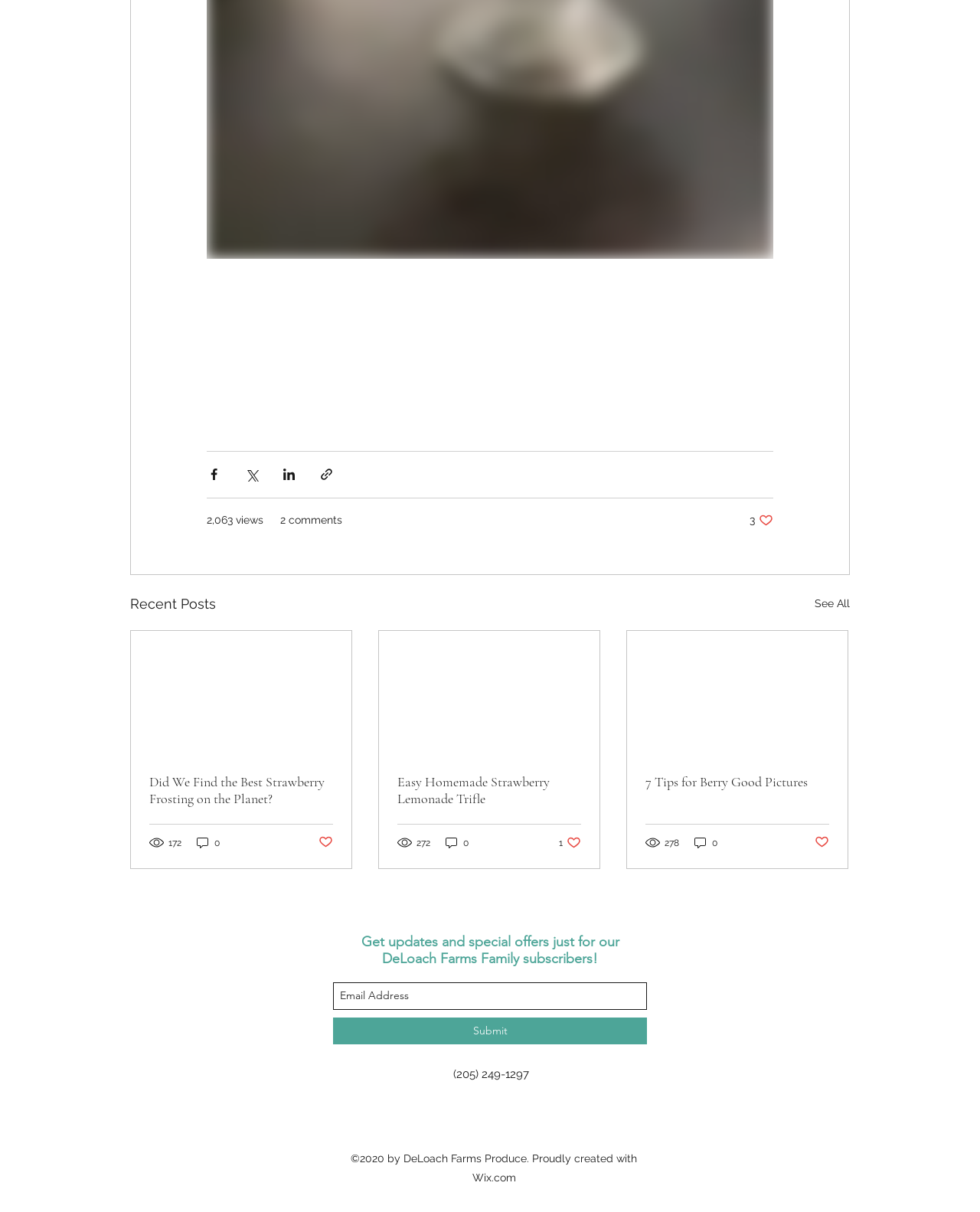Identify the bounding box coordinates of the element that should be clicked to fulfill this task: "Submit email address". The coordinates should be provided as four float numbers between 0 and 1, i.e., [left, top, right, bottom].

[0.34, 0.839, 0.66, 0.862]